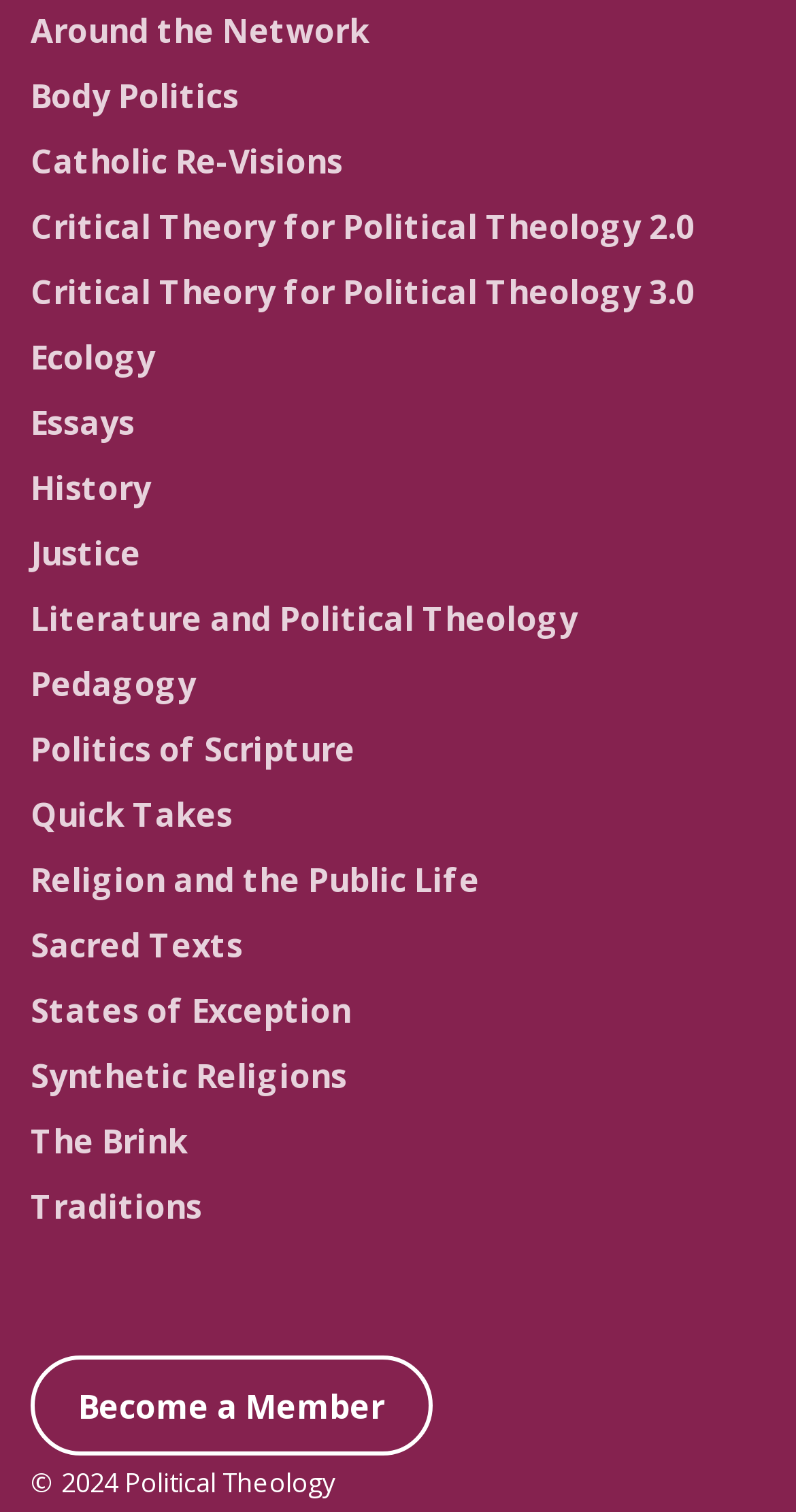How many links are available on the webpage?
Answer briefly with a single word or phrase based on the image.

19